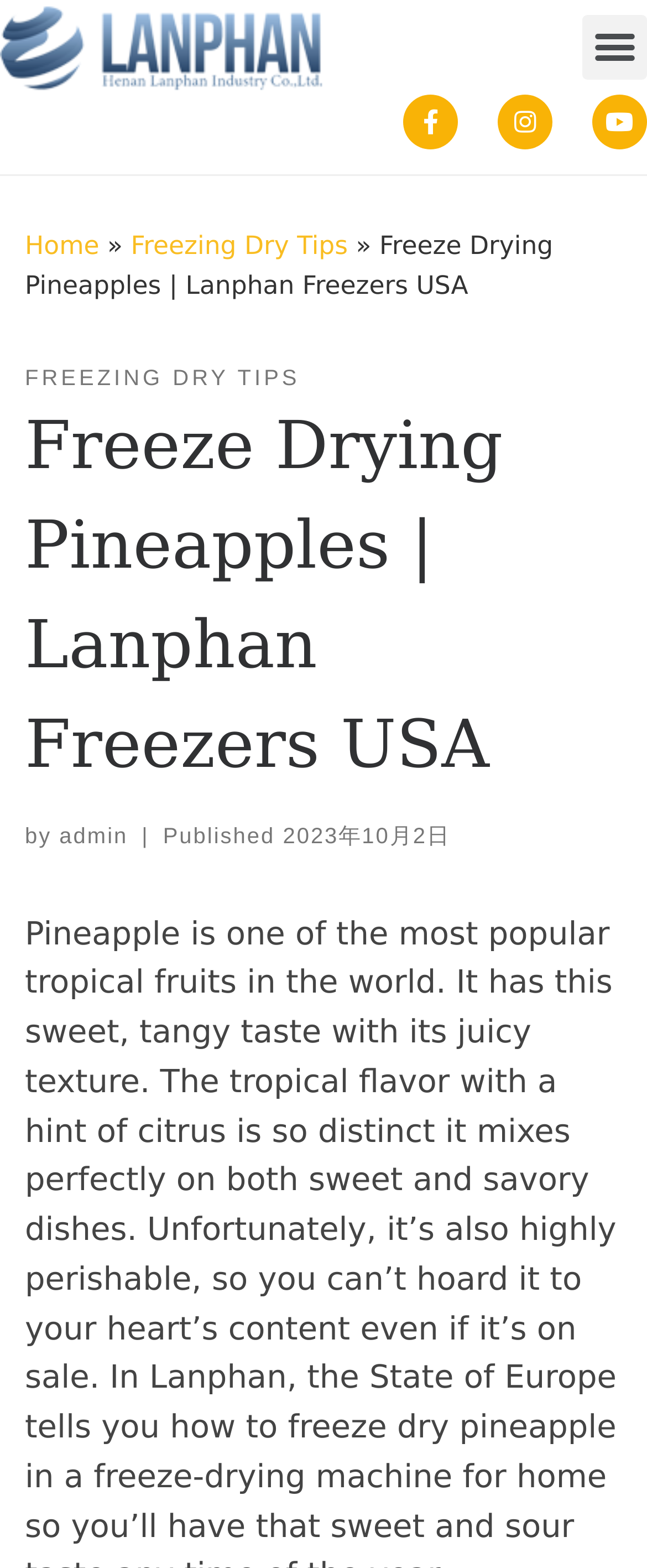Find the bounding box coordinates of the clickable region needed to perform the following instruction: "Click the Menu Toggle button". The coordinates should be provided as four float numbers between 0 and 1, i.e., [left, top, right, bottom].

[0.9, 0.009, 1.0, 0.051]